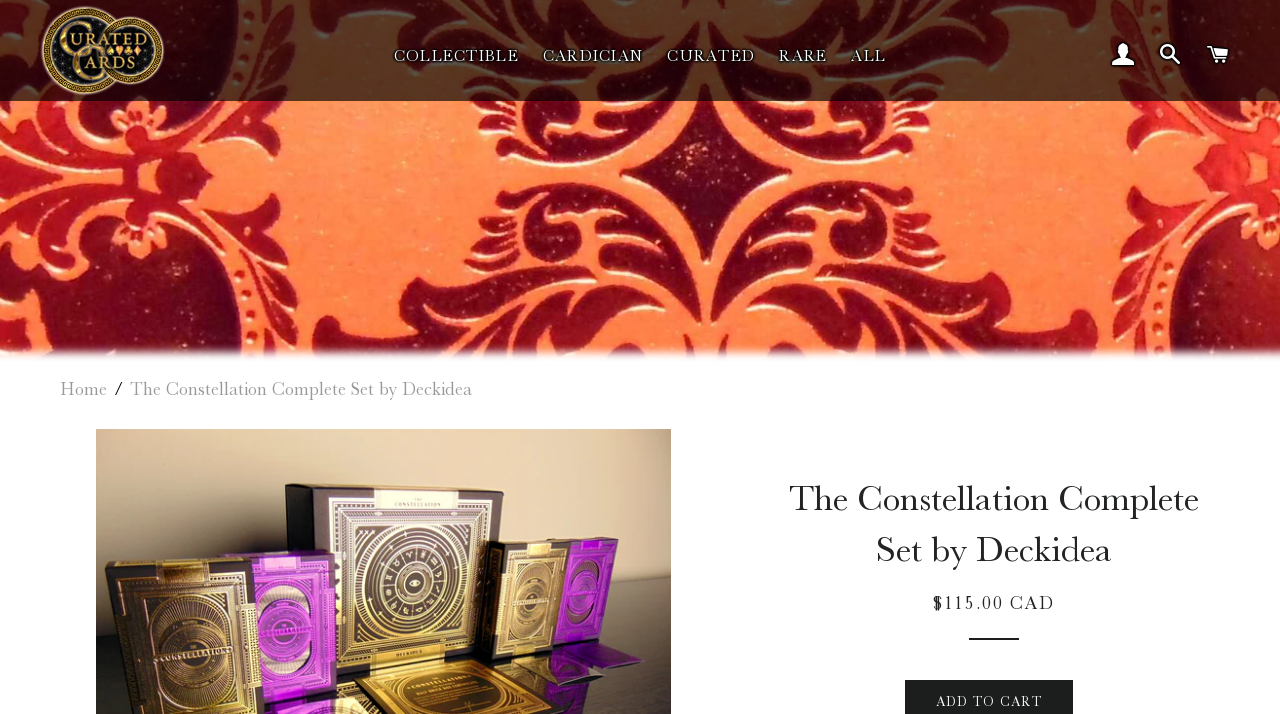Answer the question below using just one word or a short phrase: 
What is the name of the playing cards set?

The Constellation